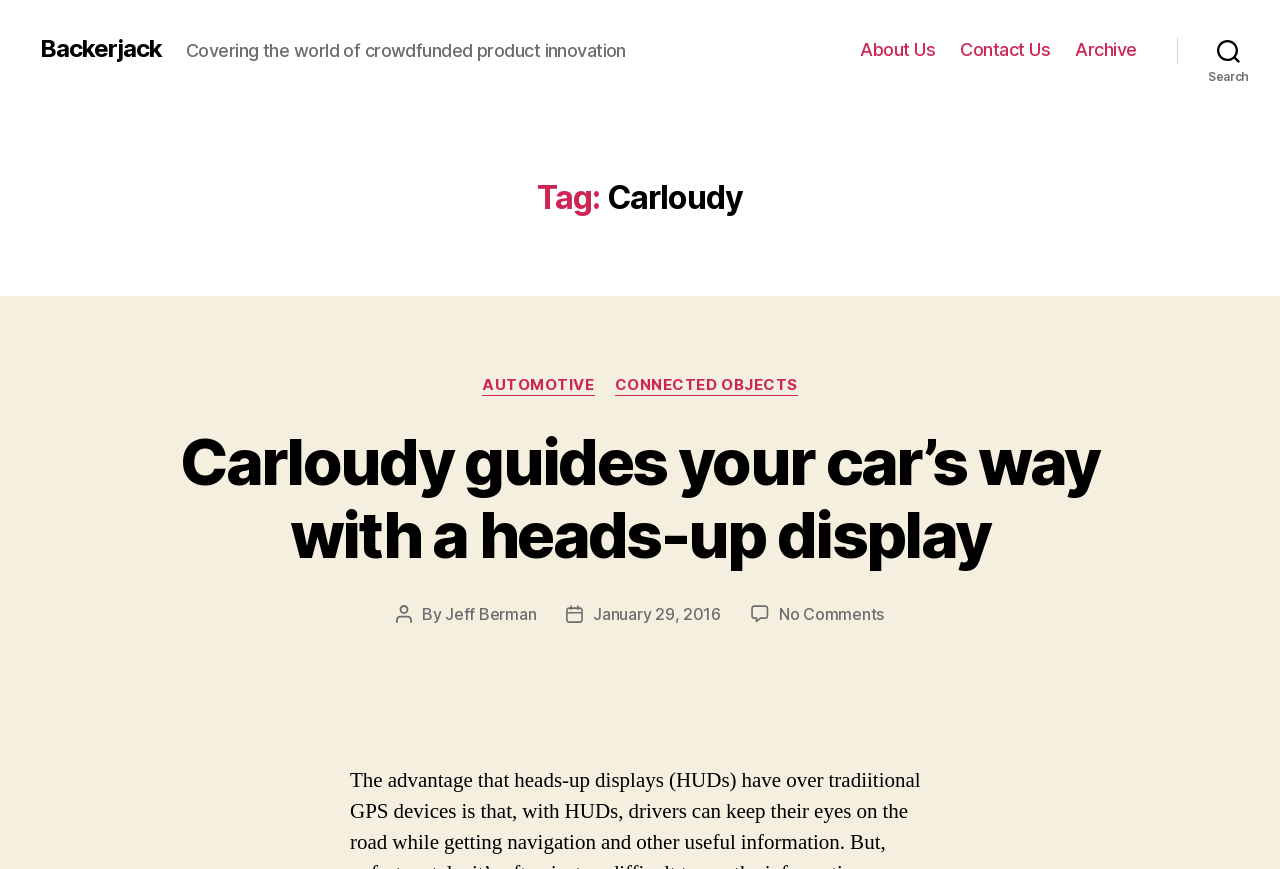Offer a thorough description of the webpage.

The webpage is about Carloudy, a company focused on crowdfunded product innovation. At the top left, there is a link to "Backerjack". Next to it, there is a static text describing the company's focus. On the top right, there is a horizontal navigation menu with three links: "About Us", "Contact Us", and "Archive". A search button is located at the top right corner.

Below the navigation menu, there is a header section with a heading "Tag: Carloudy". Underneath, there is a subheader section with a heading "Categories" and two links to categories: "AUTOMOTIVE" and "CONNECTED OBJECTS". 

The main content of the webpage is an article titled "Carloudy guides your car’s way with a heads-up display". The article has a link to the same title, and it is followed by information about the post author, Jeff Berman, and the post date, January 29, 2016. There is also a link to comments, indicating that there are no comments on the article.